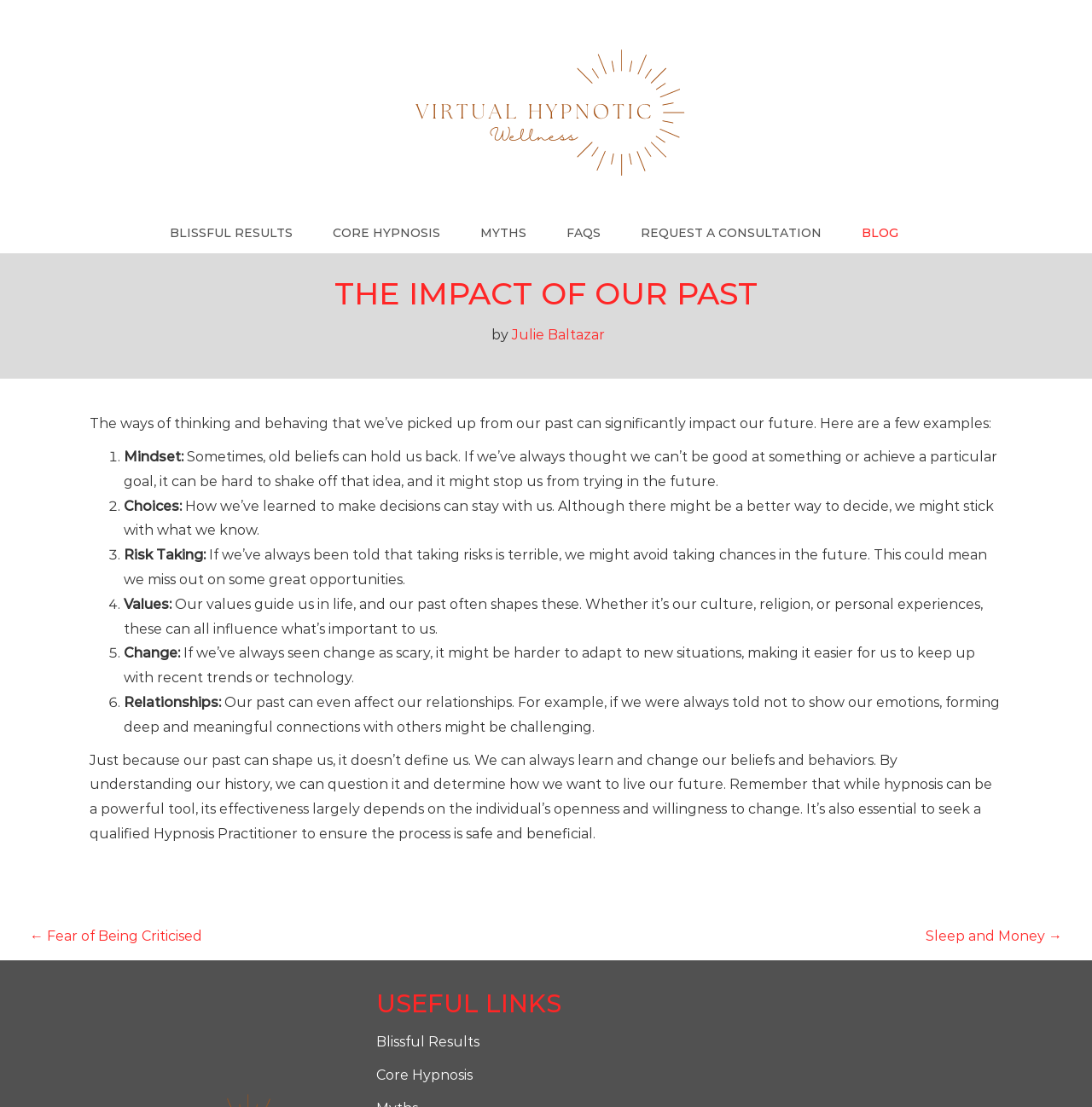Please identify the bounding box coordinates of the element I should click to complete this instruction: 'Request a consultation'. The coordinates should be given as four float numbers between 0 and 1, like this: [left, top, right, bottom].

[0.571, 0.193, 0.768, 0.229]